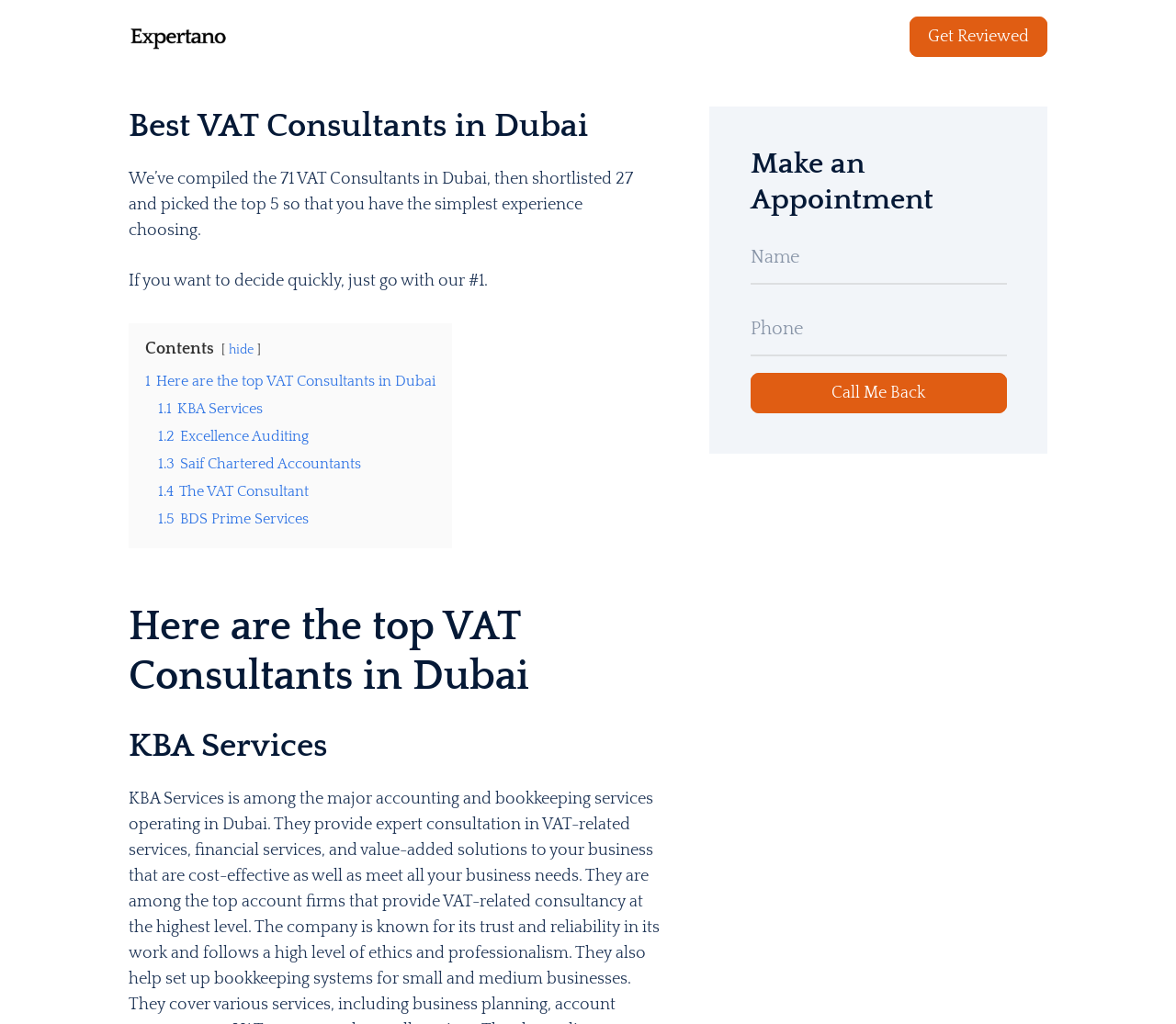What is the purpose of the 'Get Reviewed' link?
Please provide a comprehensive answer based on the visual information in the image.

The 'Get Reviewed' link is located at the top of the webpage, suggesting that it is used to initiate a review process, possibly for users who want to get their business reviewed by the VAT consultants.